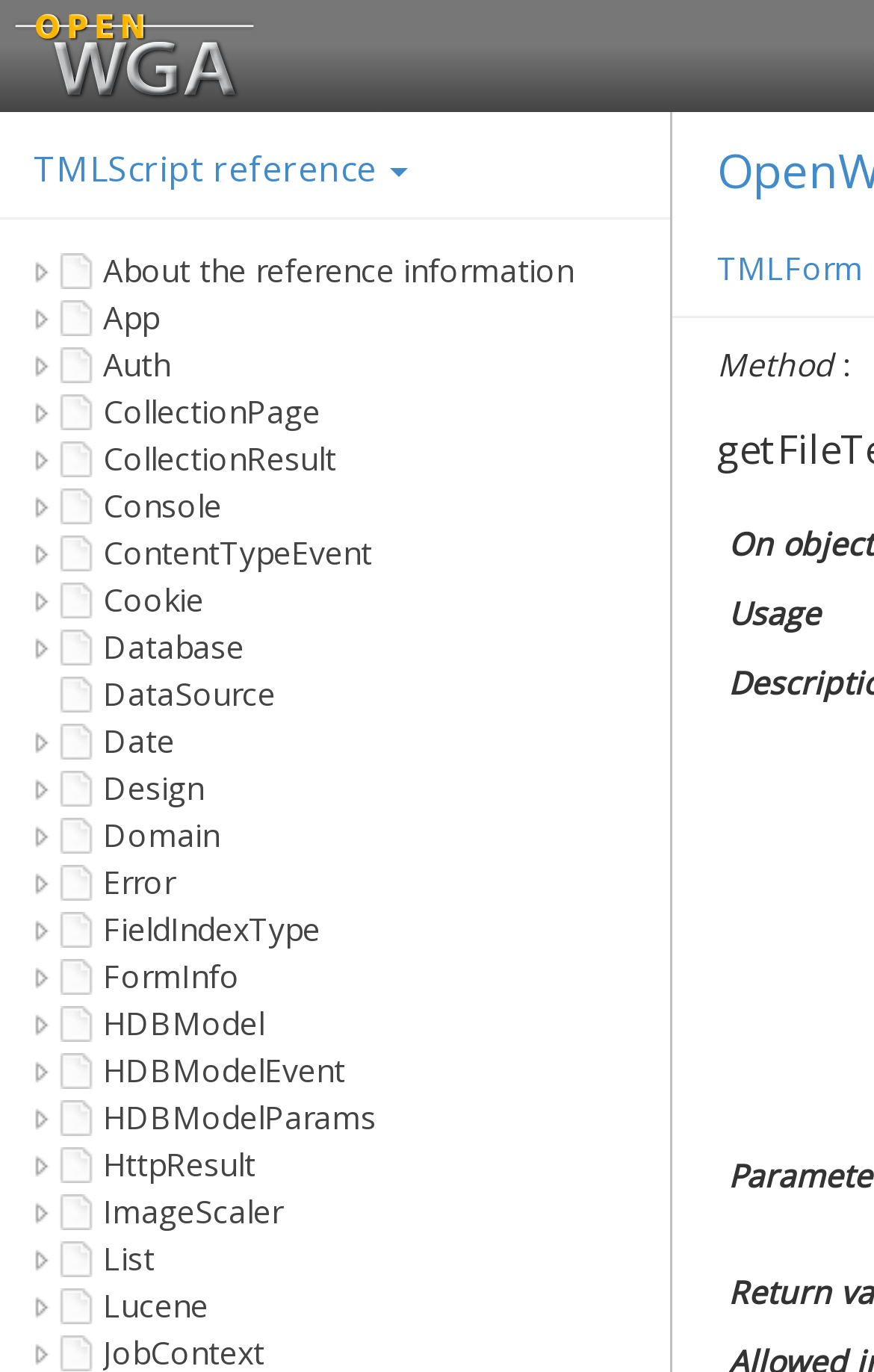Identify the bounding box coordinates for the UI element mentioned here: "TMLScript reference". Provide the coordinates as four float values between 0 and 1, i.e., [left, top, right, bottom].

[0.0, 0.106, 0.767, 0.16]